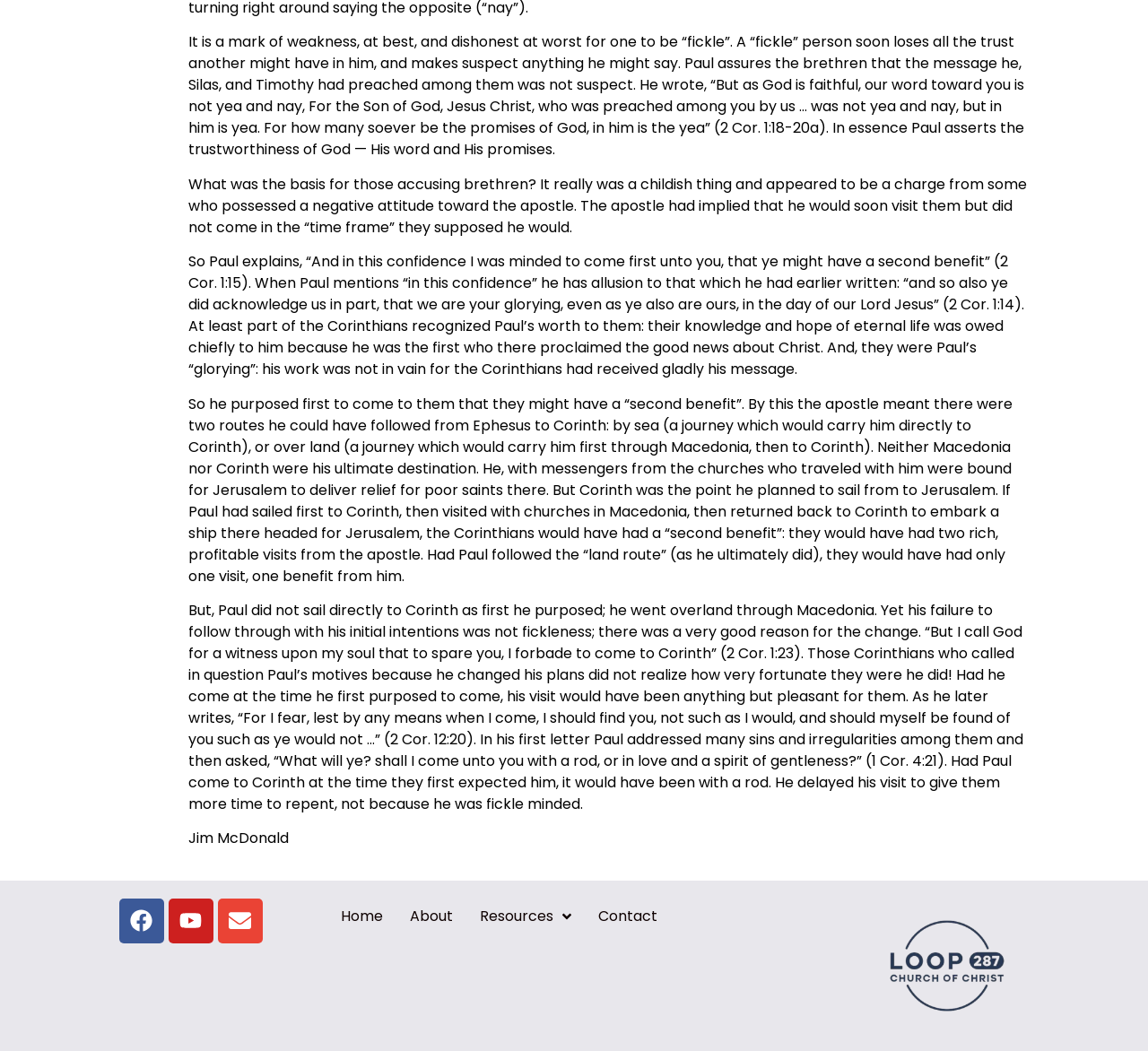Locate the bounding box coordinates of the UI element described by: "alt="lufkin tx"". Provide the coordinates as four float numbers between 0 and 1, formatted as [left, top, right, bottom].

[0.766, 0.855, 0.883, 0.983]